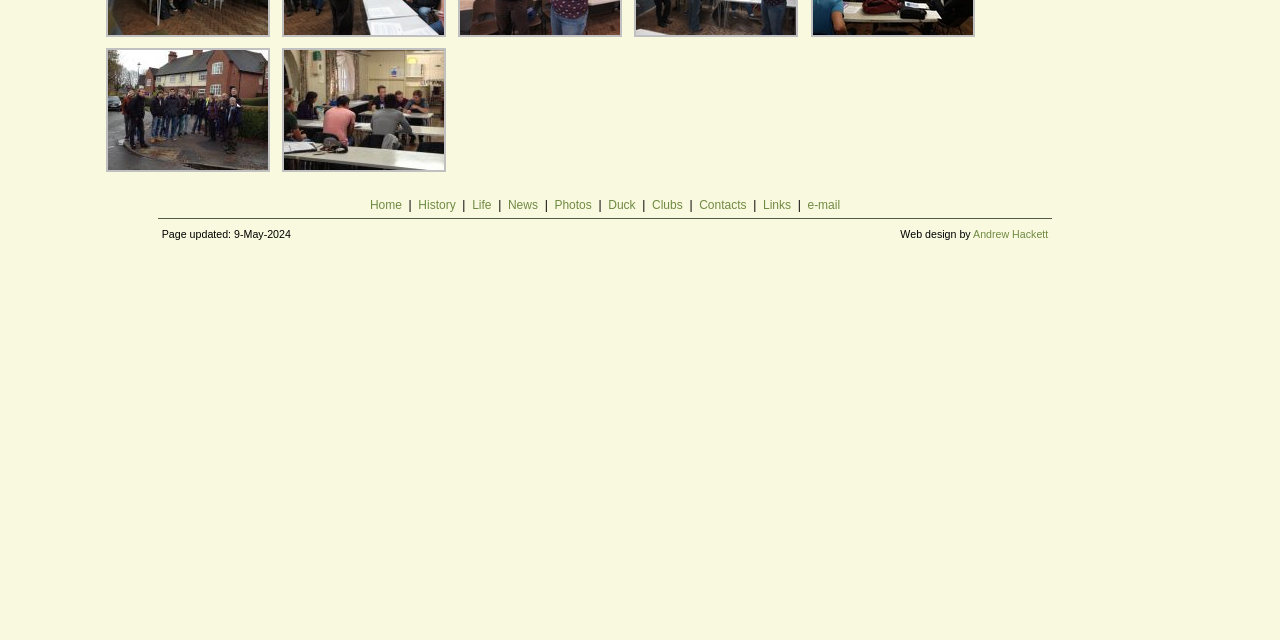Determine the bounding box coordinates (top-left x, top-left y, bottom-right x, bottom-right y) of the UI element described in the following text: Clubs

[0.509, 0.309, 0.533, 0.331]